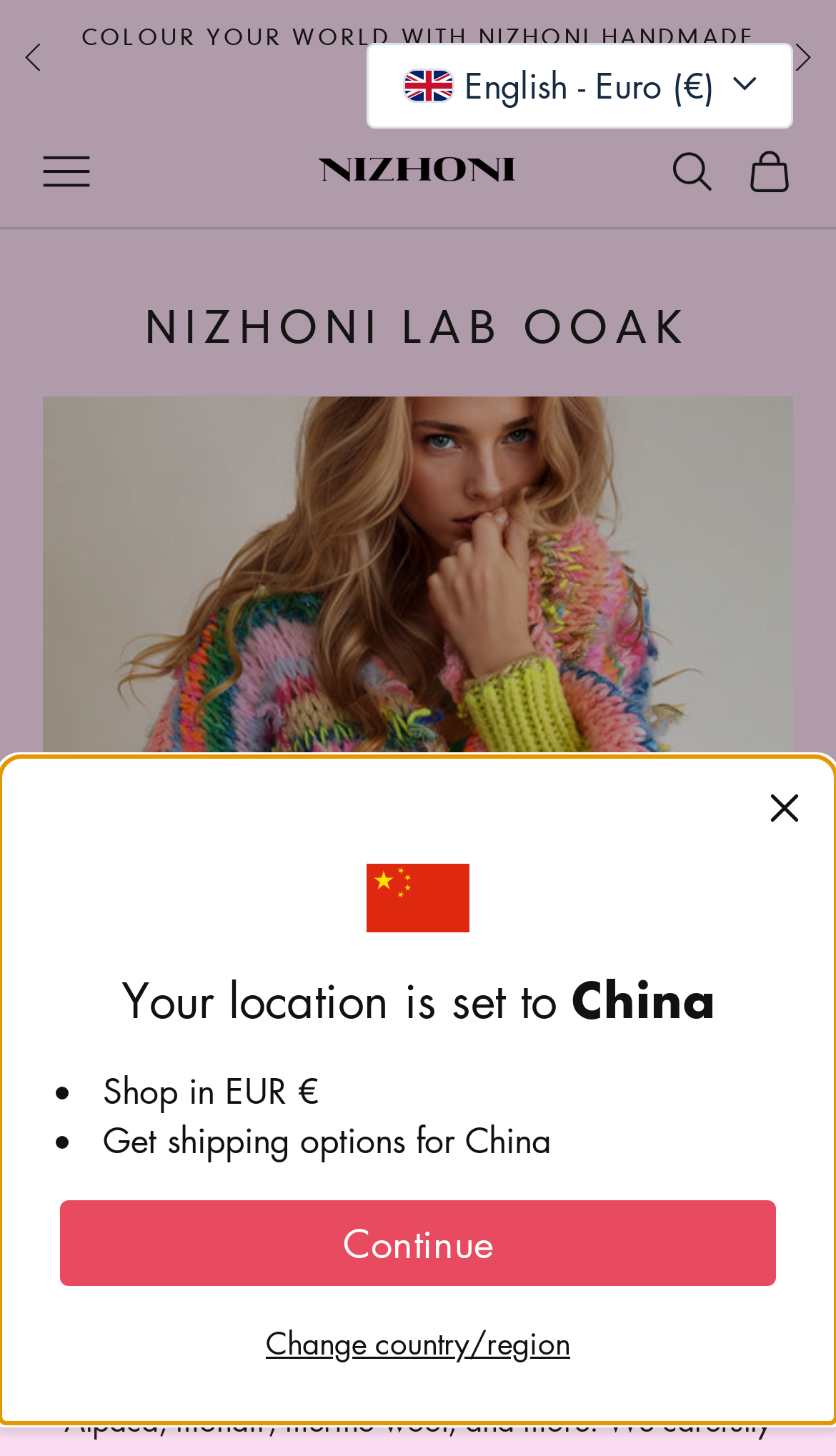Please identify the bounding box coordinates of the element I should click to complete this instruction: 'Open search'. The coordinates should be given as four float numbers between 0 and 1, like this: [left, top, right, bottom].

[0.799, 0.102, 0.855, 0.134]